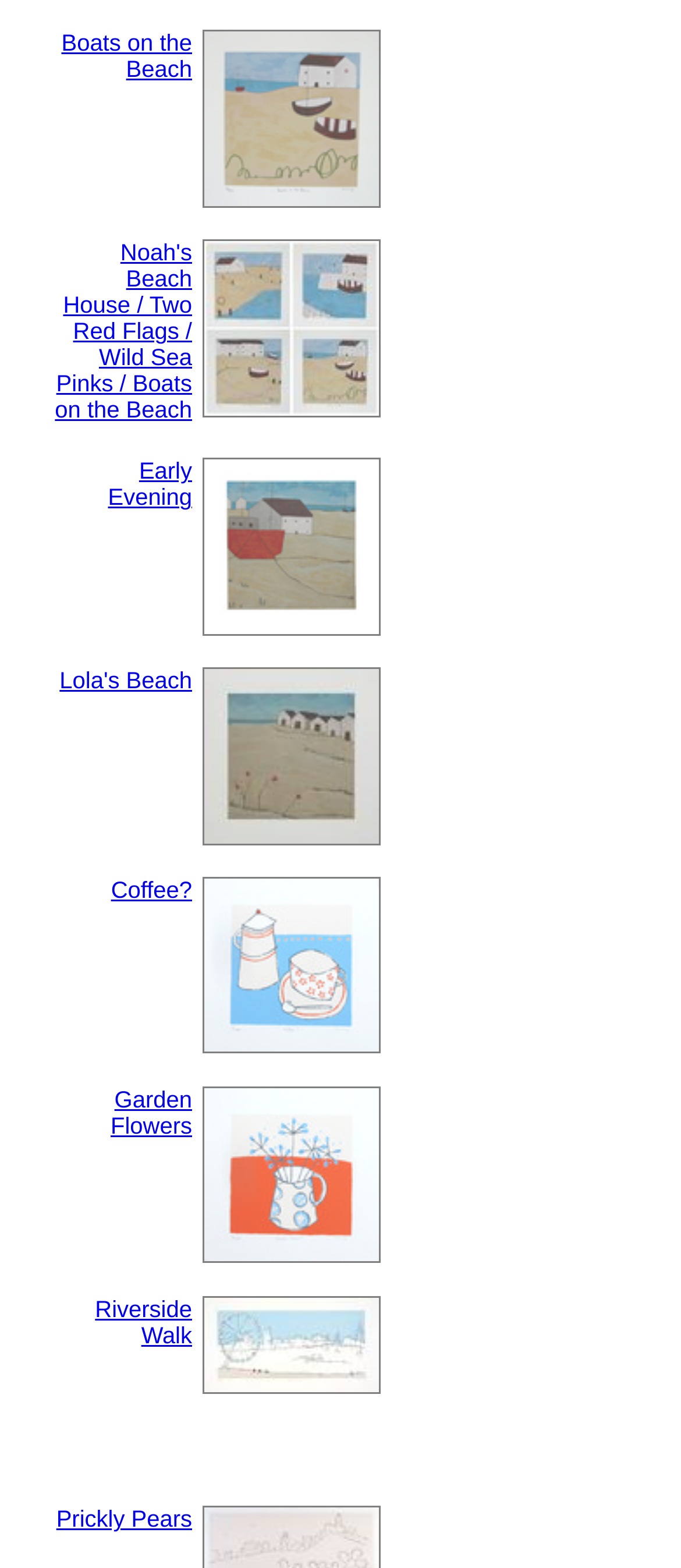Specify the bounding box coordinates of the area that needs to be clicked to achieve the following instruction: "go to Early Evening".

[0.159, 0.292, 0.282, 0.326]